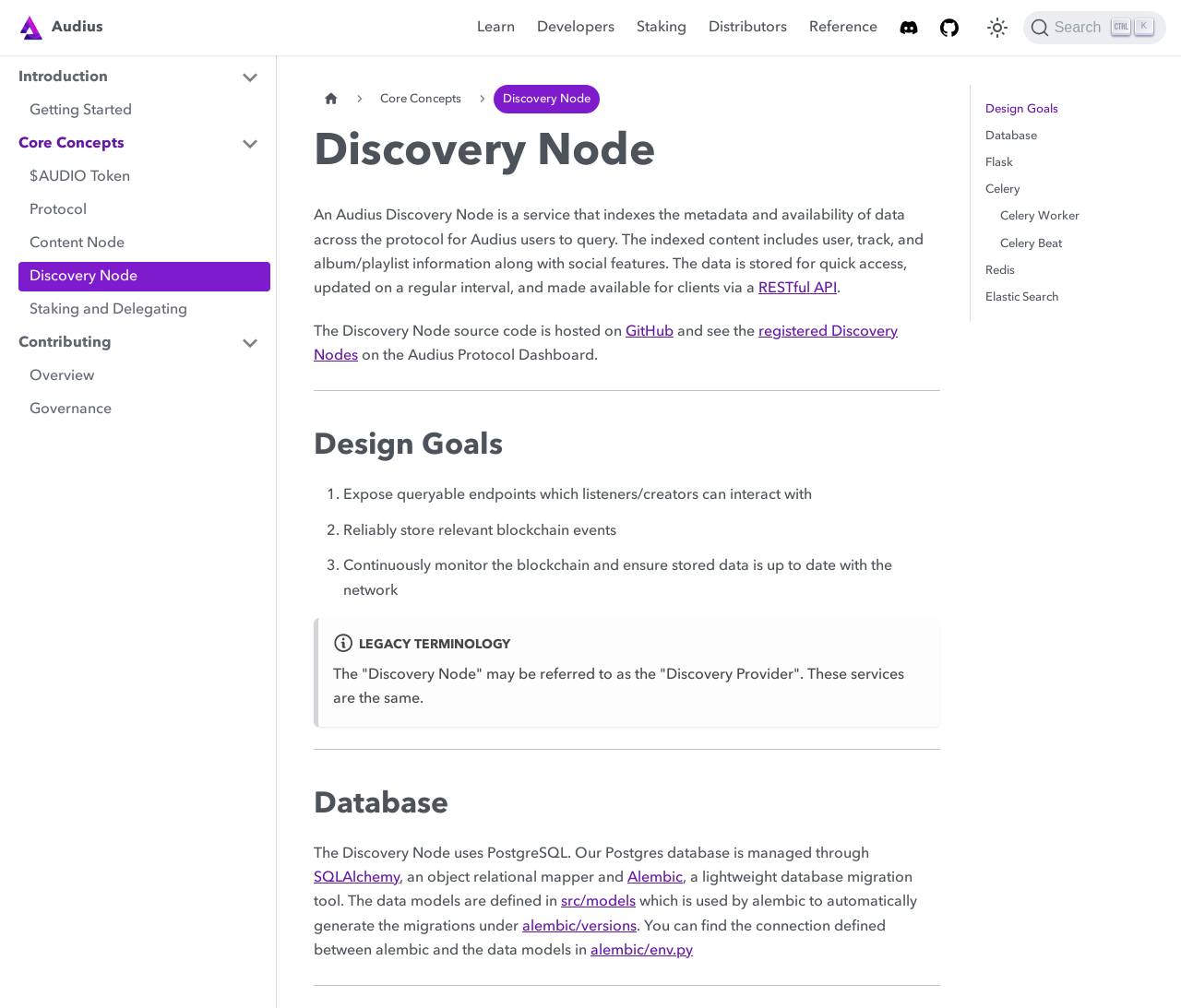Identify the bounding box for the described UI element: "SearchK".

[0.866, 0.011, 0.988, 0.044]